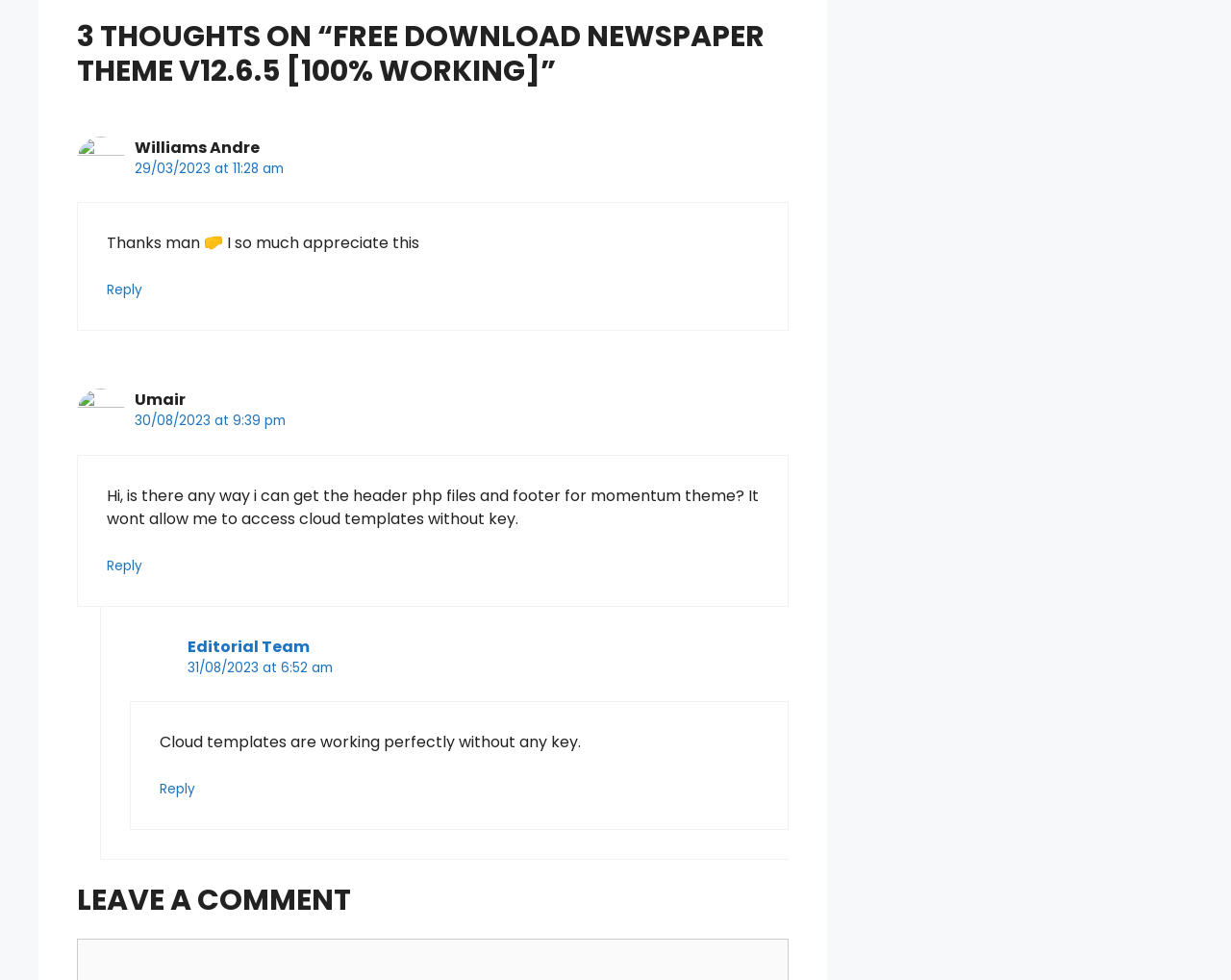Identify the bounding box for the UI element described as: "Privacy Policy". The coordinates should be four float numbers between 0 and 1, i.e., [left, top, right, bottom].

[0.782, 0.682, 0.868, 0.703]